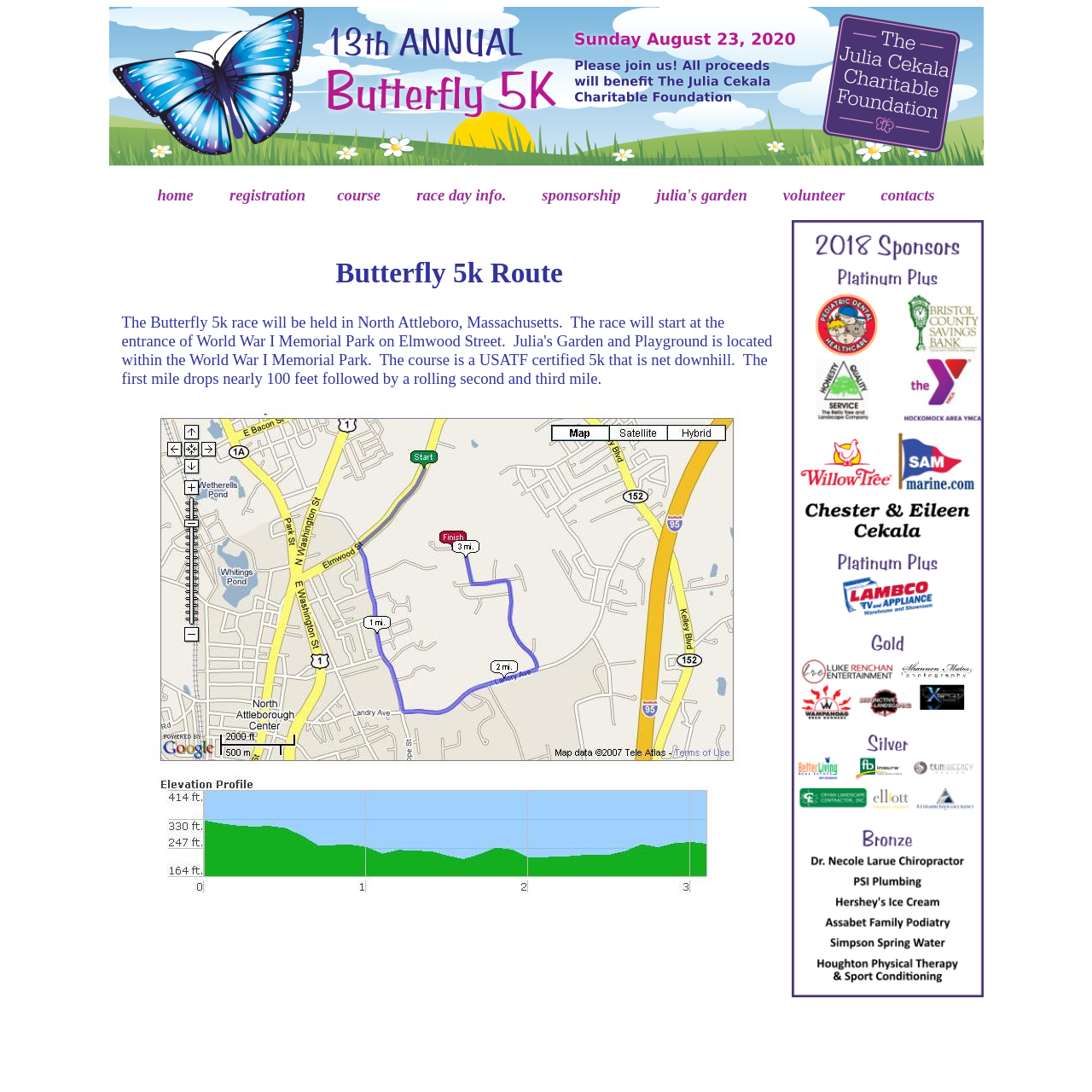Please locate the UI element described by "Julia's Garden" and provide its bounding box coordinates.

[0.601, 0.17, 0.684, 0.186]